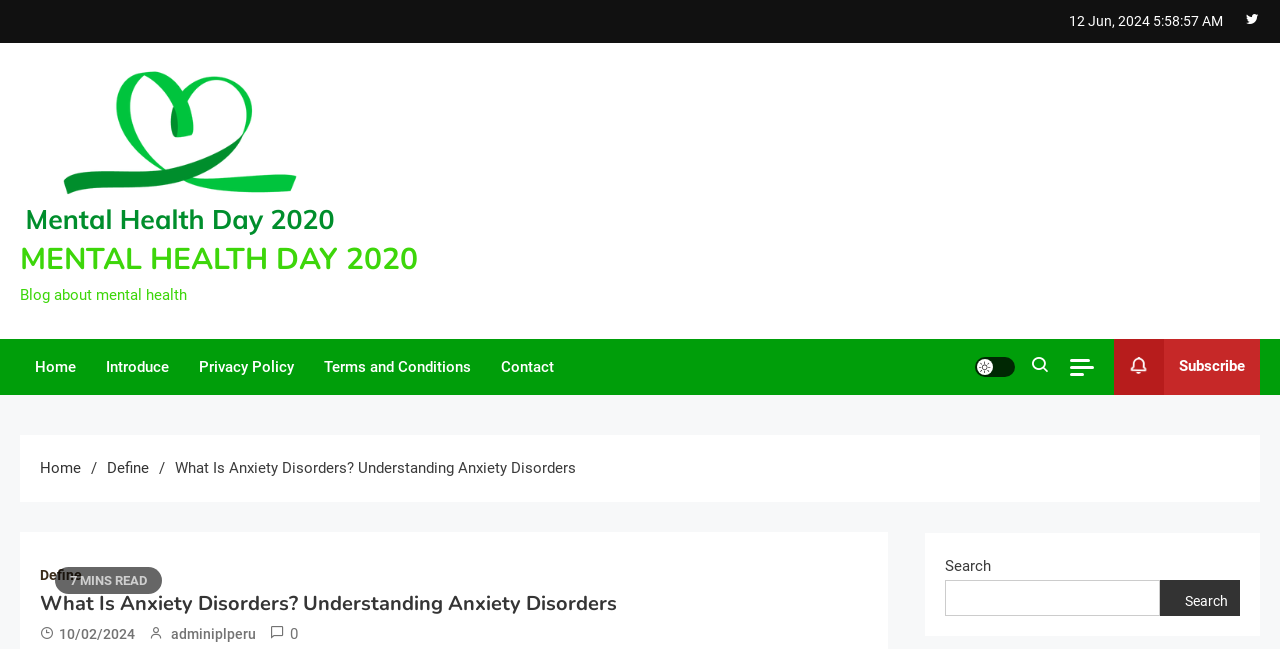Pinpoint the bounding box coordinates of the element you need to click to execute the following instruction: "Read the blog about mental health". The bounding box should be represented by four float numbers between 0 and 1, in the format [left, top, right, bottom].

[0.016, 0.441, 0.146, 0.468]